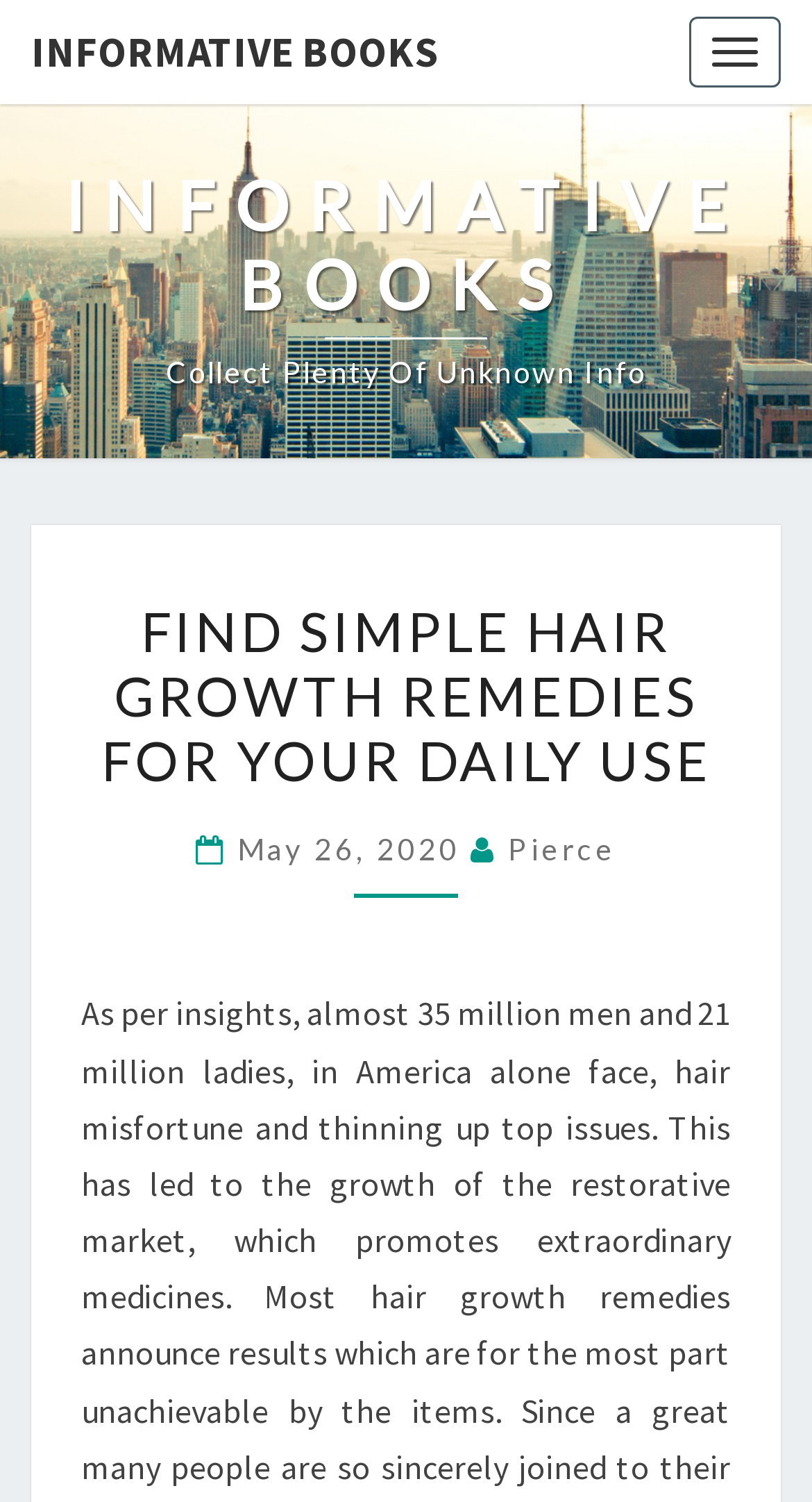Who is the author of the latest article?
Look at the webpage screenshot and answer the question with a detailed explanation.

I found a heading ' May 26, 2020  Pierce' which contains a link 'Pierce'. This suggests that Pierce is the author of the latest article.